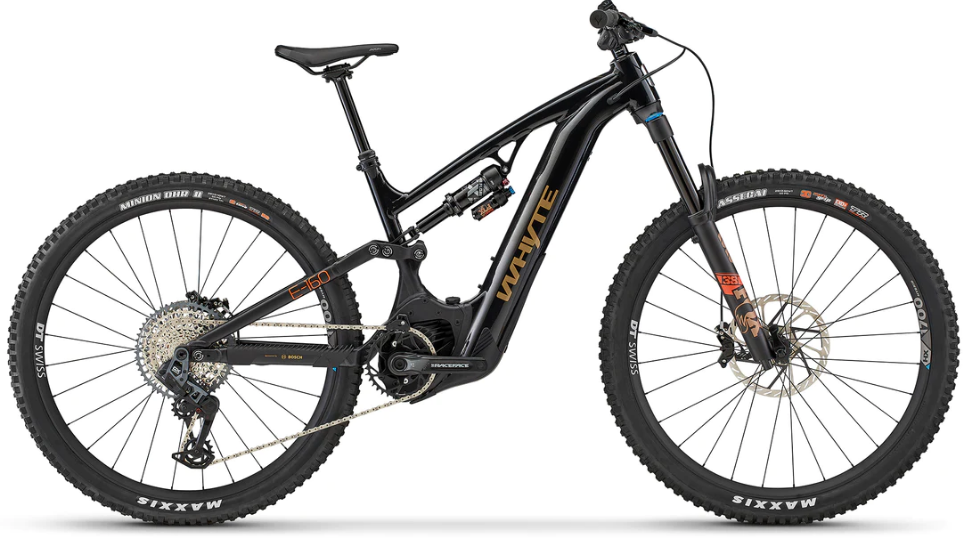Describe all the visual components present in the image.

The image showcases the 2024 Whyte E-160 RSX Electric Mountain Bike, a cutting-edge model designed for thrill-seekers and adventure enthusiasts. This e-mountain bike features a sleek black frame adorned with striking gold accents, emphasizing its modern aesthetic. 

It is equipped with a powerful electric motor, which enhances its agility and performance across diverse terrains, from steep hills to winding trails. The bike boasts a robust suspension system, offering 160mm of travel at the front and 155mm at the rear, ensuring a smooth ride even on challenging paths. 

The 29-inch wheels, fitted with high-traction Maxxis tires, provide excellent grip and stability, making it suitable for both high-speed descents and technical climbs. Additionally, the bike’s low center of gravity optimizes handling, allowing riders to navigate tricky corners with confidence.

Overall, the Whyte E-160 RSX is engineered for those who seek versatility and mastery in their mountain biking experiences, all while seamlessly integrating electric assistance to elevate performance.